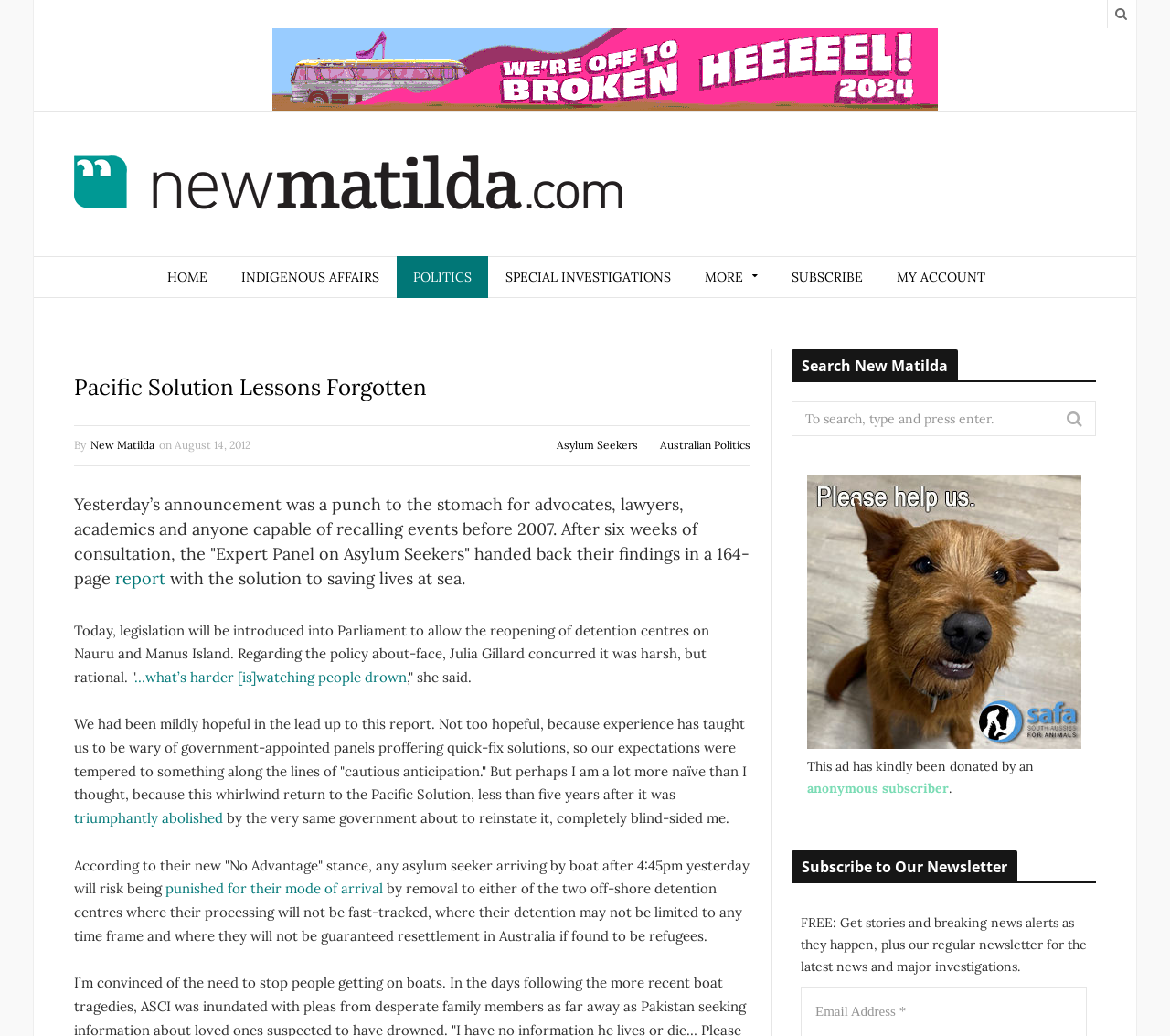Please provide a one-word or phrase answer to the question: 
What is the topic of the article?

Asylum Seekers